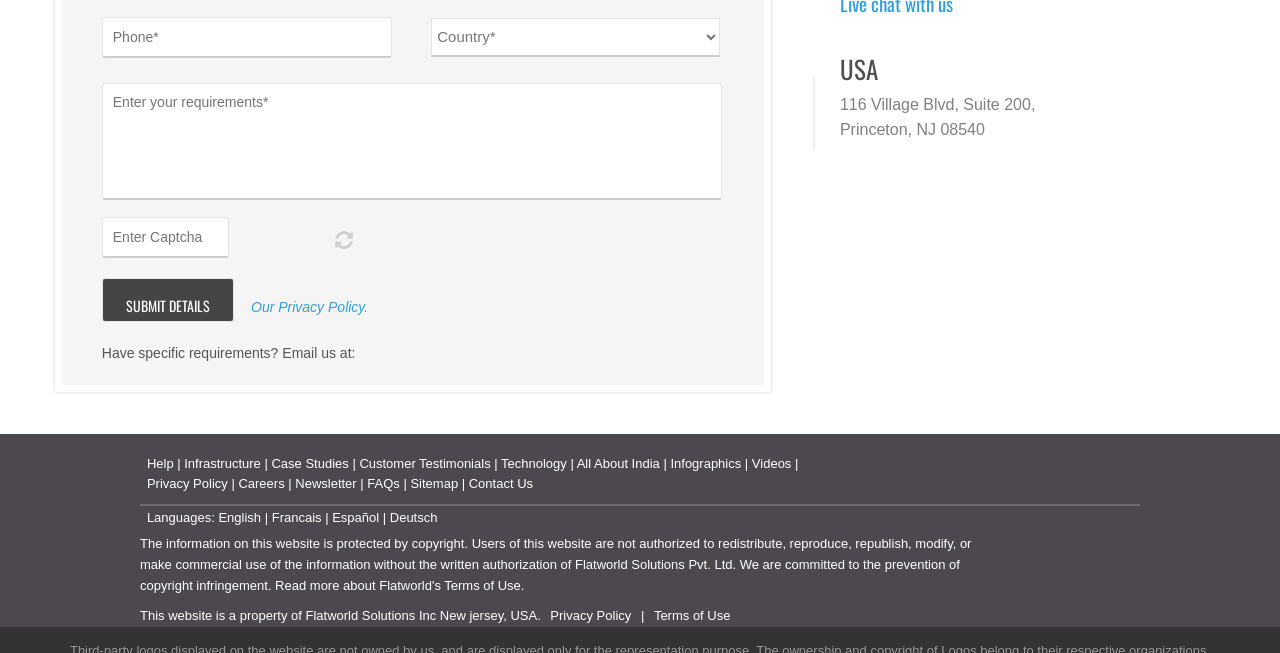Determine the bounding box coordinates of the UI element described below. Use the format (top-left x, top-left y, bottom-right x, bottom-right y) with floating point numbers between 0 and 1: Other Art

None